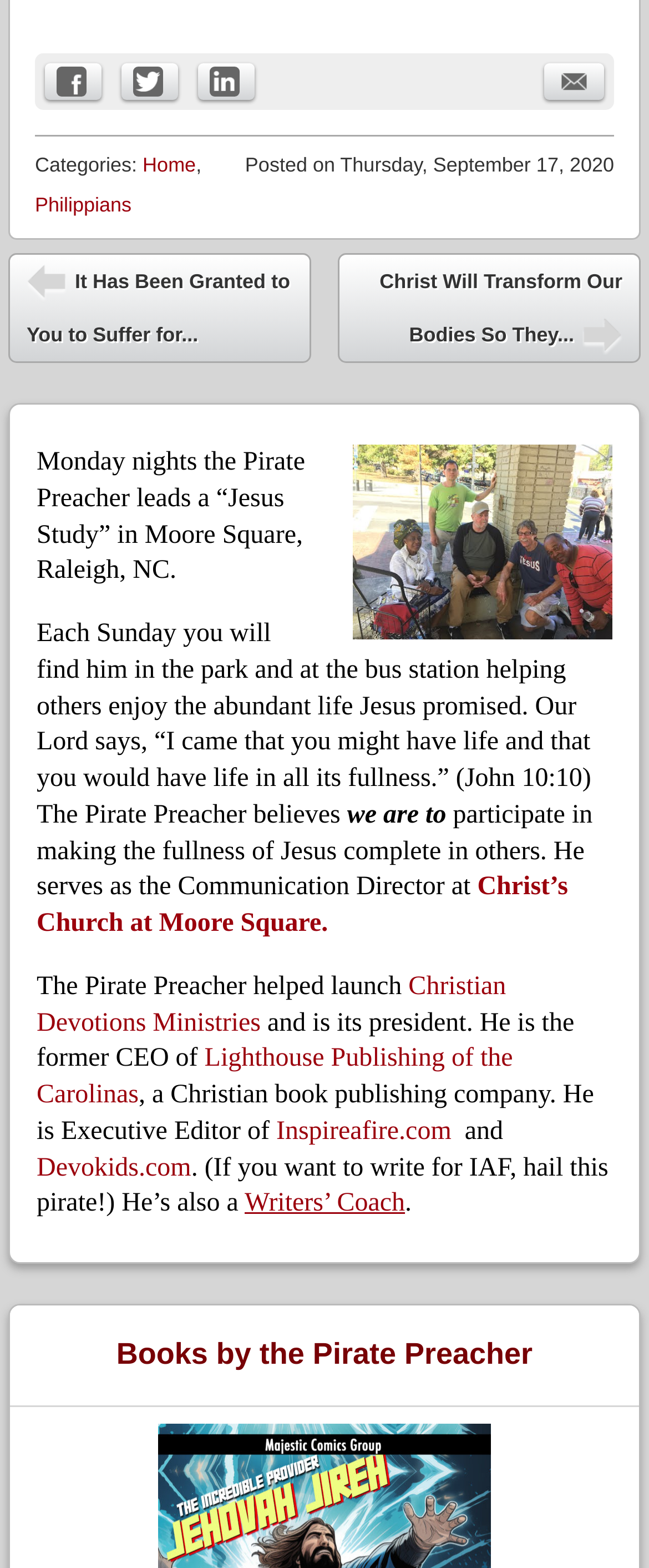Locate the UI element that matches the description Lighthouse Publishing of the Carolinas in the webpage screenshot. Return the bounding box coordinates in the format (top-left x, top-left y, bottom-right x, bottom-right y), with values ranging from 0 to 1.

[0.056, 0.666, 0.79, 0.707]